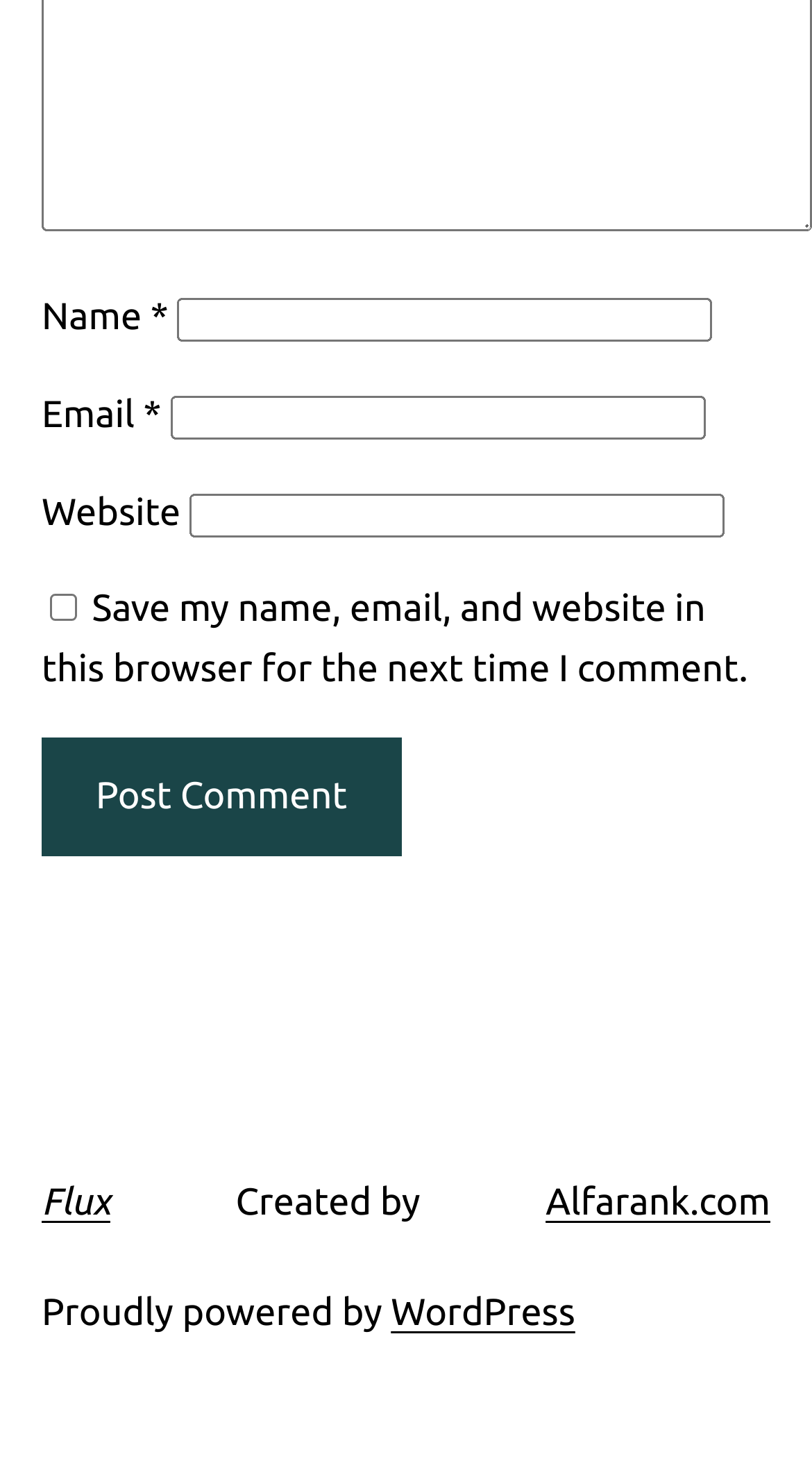Identify the bounding box coordinates of the section that should be clicked to achieve the task described: "Visit Flux".

[0.051, 0.801, 0.136, 0.829]